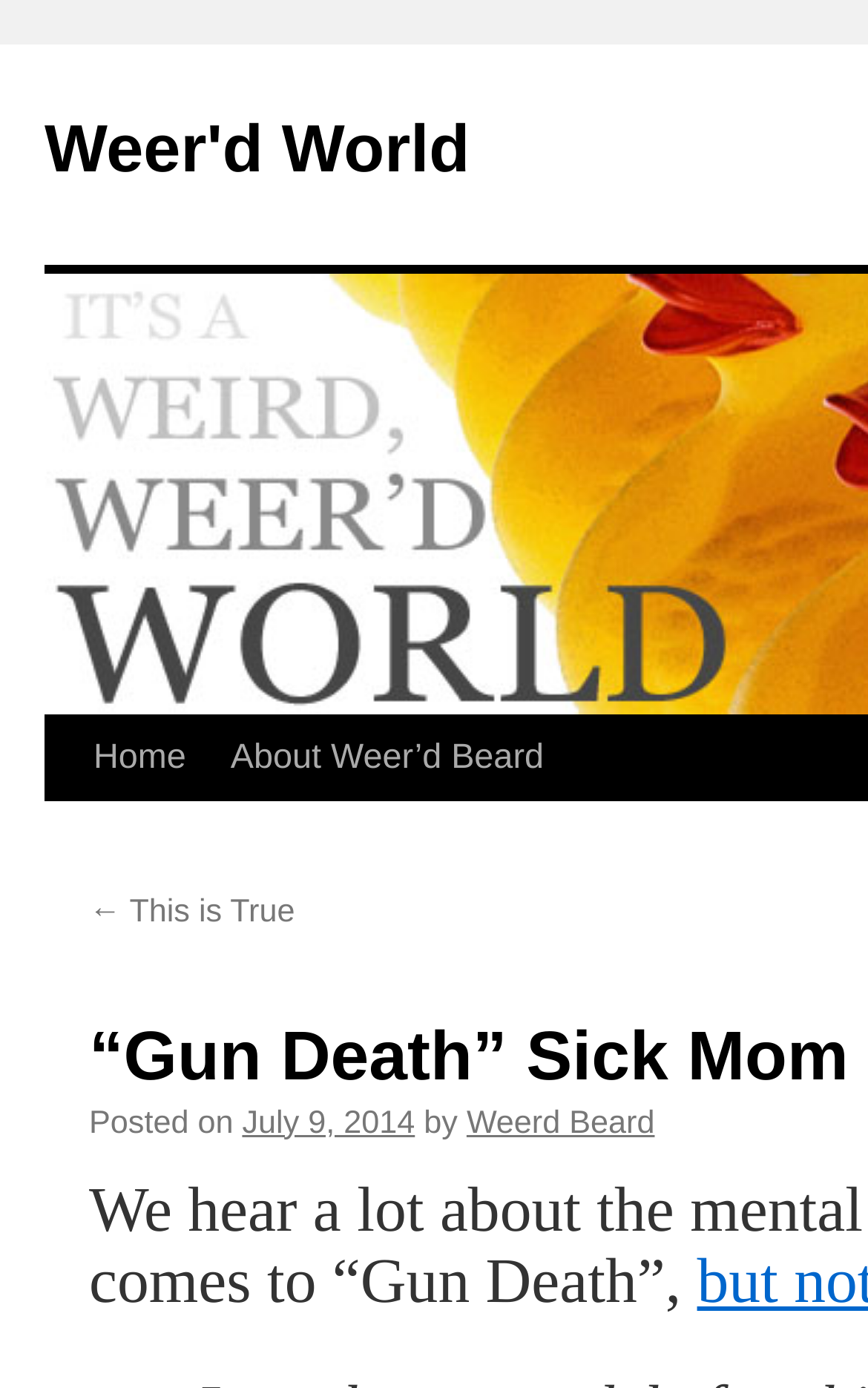What is the category of the link '← This is True'?
Kindly give a detailed and elaborate answer to the question.

I inferred that the link '← This is True' is a previous post link because of its location and arrow symbol, which is commonly used to indicate a previous post or page.